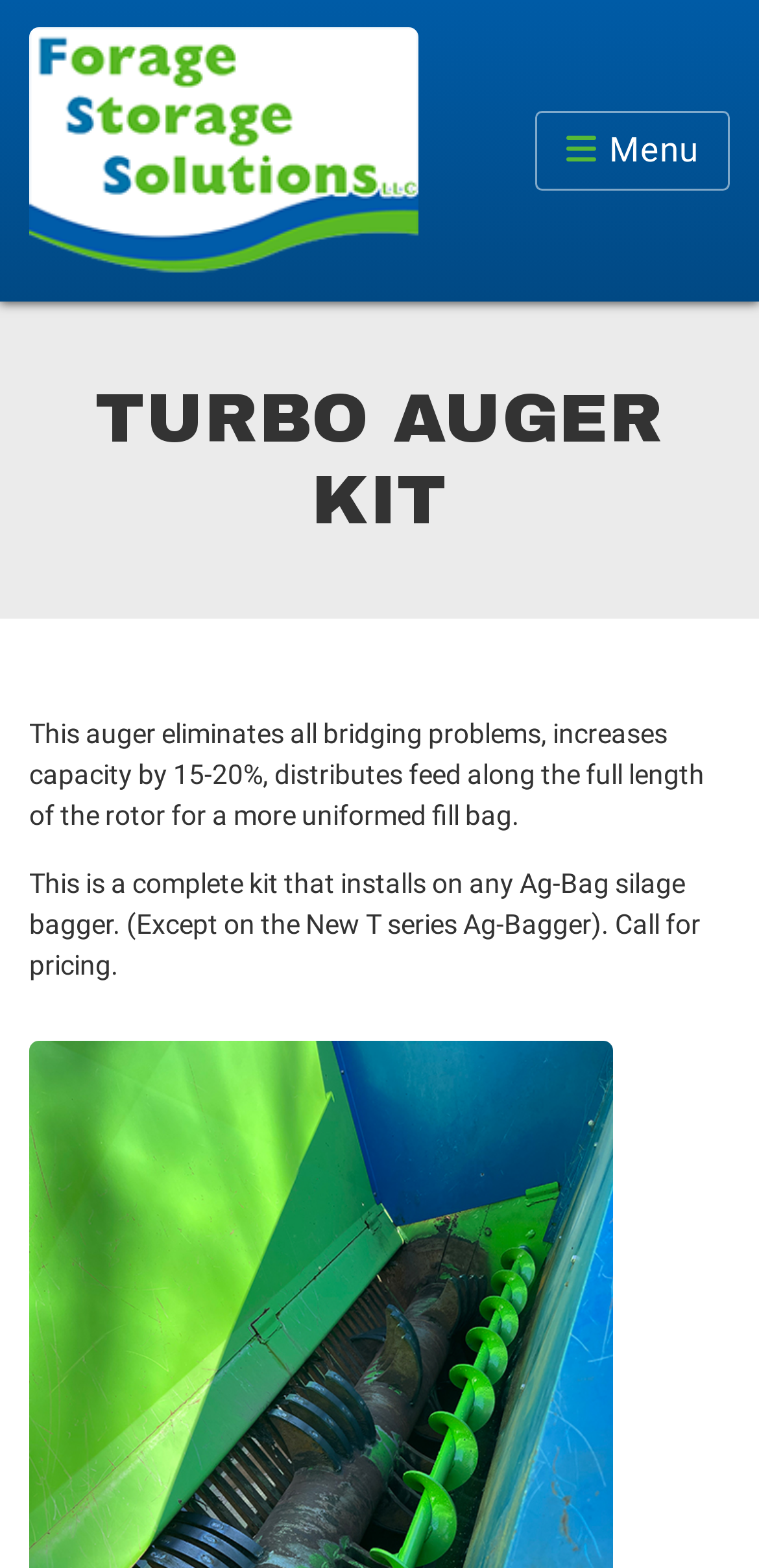Specify the bounding box coordinates (top-left x, top-left y, bottom-right x, bottom-right y) of the UI element in the screenshot that matches this description: Menu

[0.705, 0.071, 0.962, 0.121]